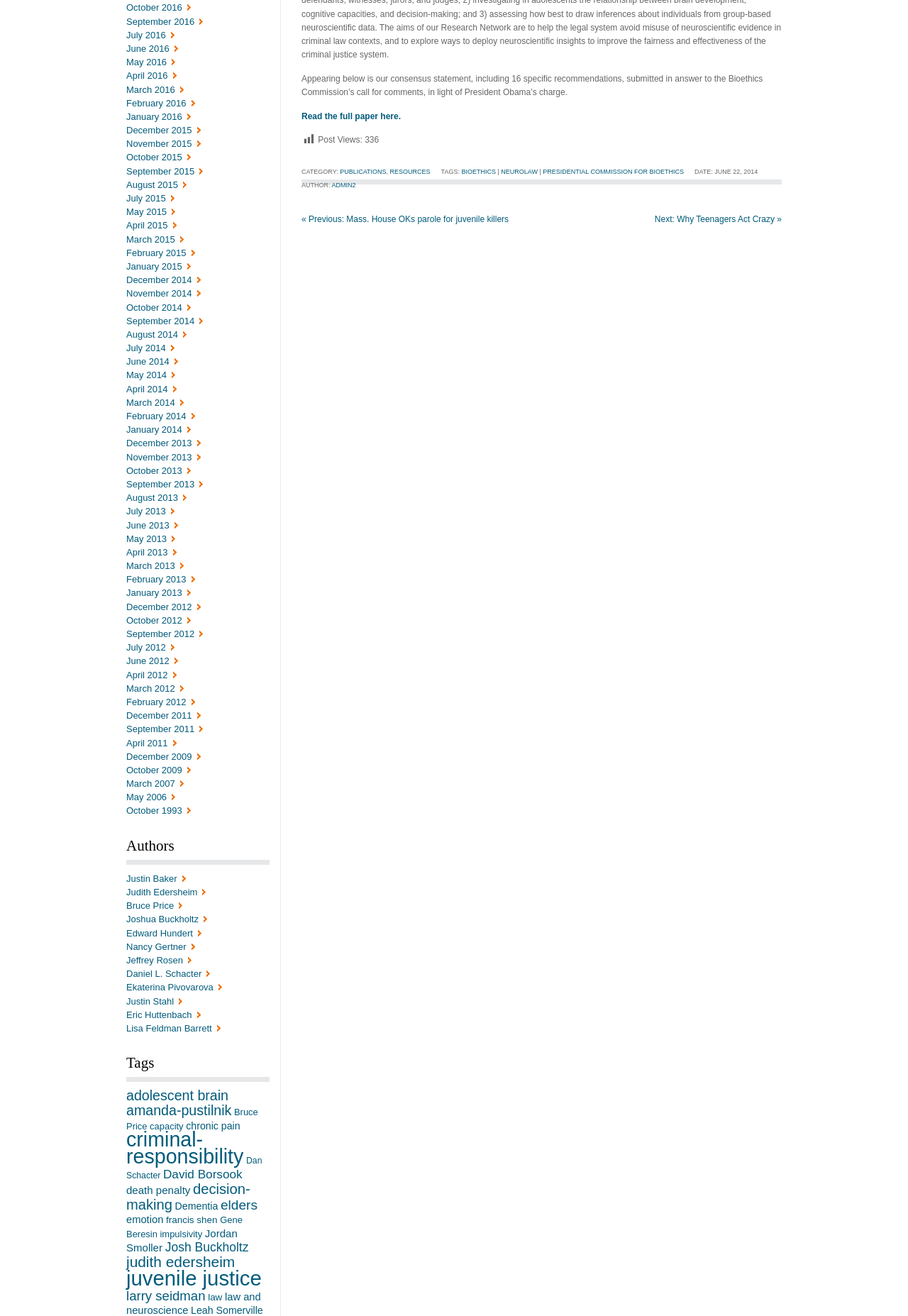Find the bounding box of the web element that fits this description: "larry seidman".

[0.139, 0.979, 0.226, 0.99]